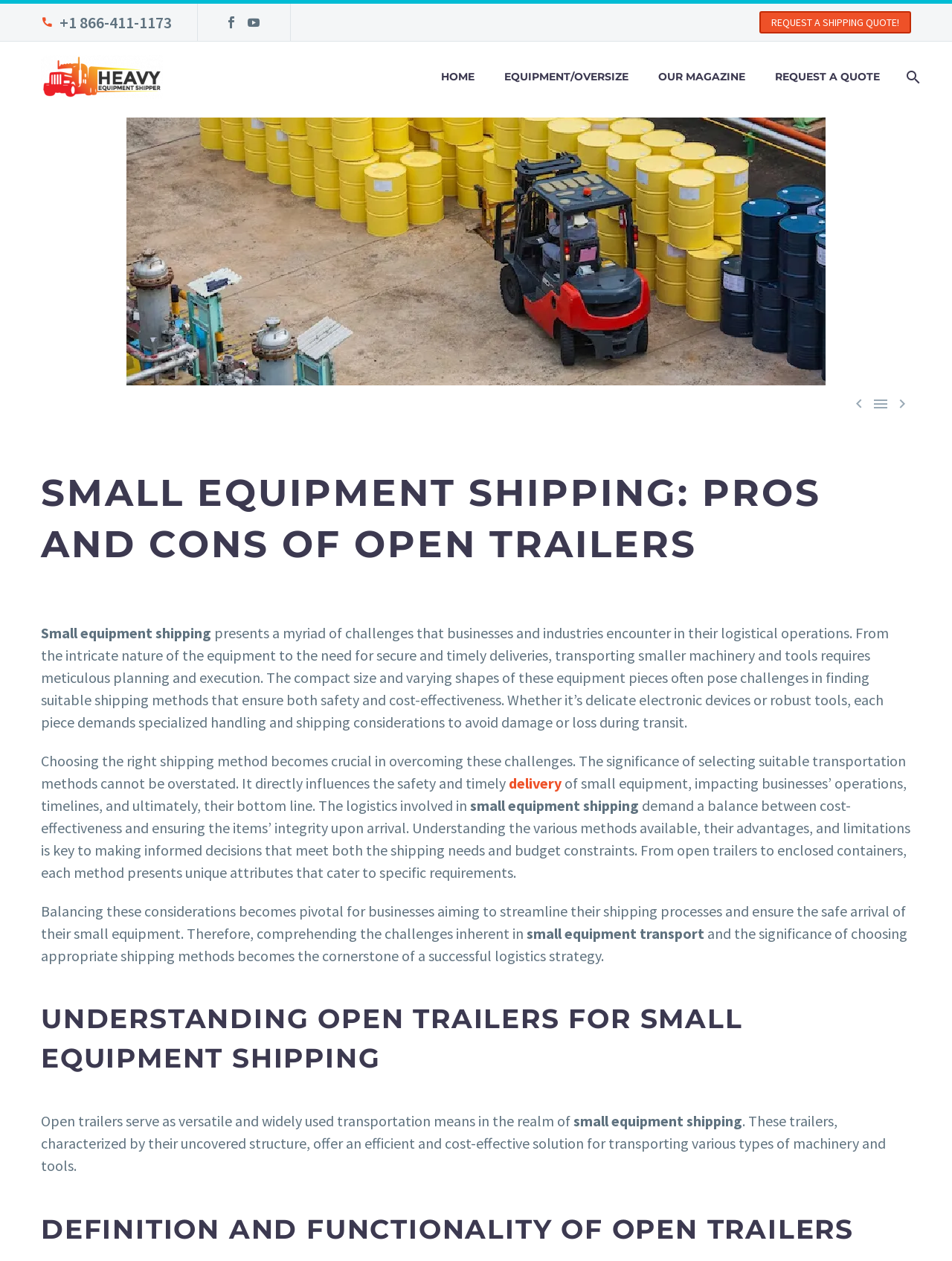What is the main topic of the article on this webpage?
Using the image, provide a concise answer in one word or a short phrase.

Small equipment shipping